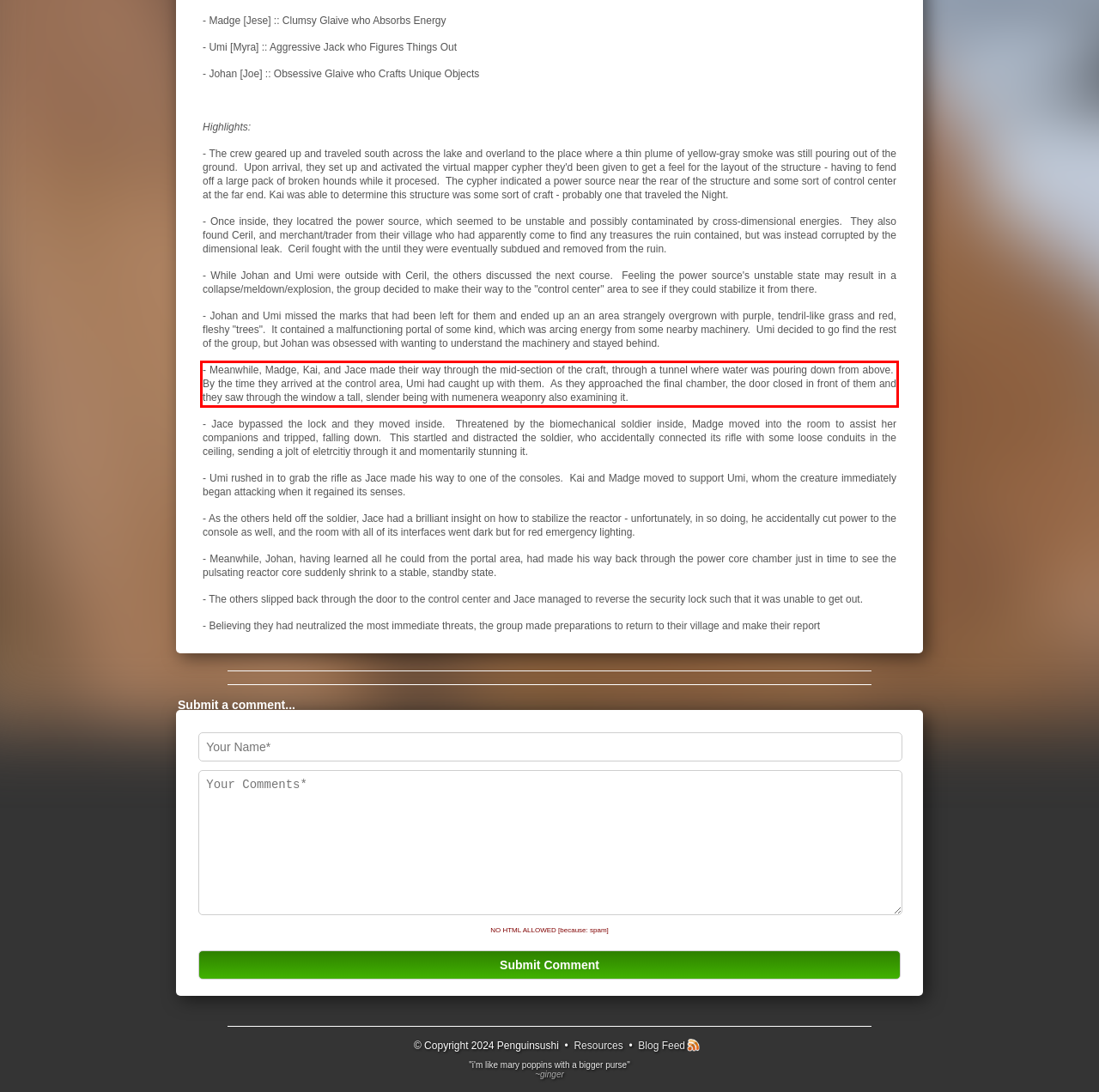Identify the red bounding box in the webpage screenshot and perform OCR to generate the text content enclosed.

- Meanwhile, Madge, Kai, and Jace made their way through the mid-section of the craft, through a tunnel where water was pouring down from above. By the time they arrived at the control area, Umi had caught up with them. As they approached the final chamber, the door closed in front of them and they saw through the window a tall, slender being with numenera weaponry also examining it.